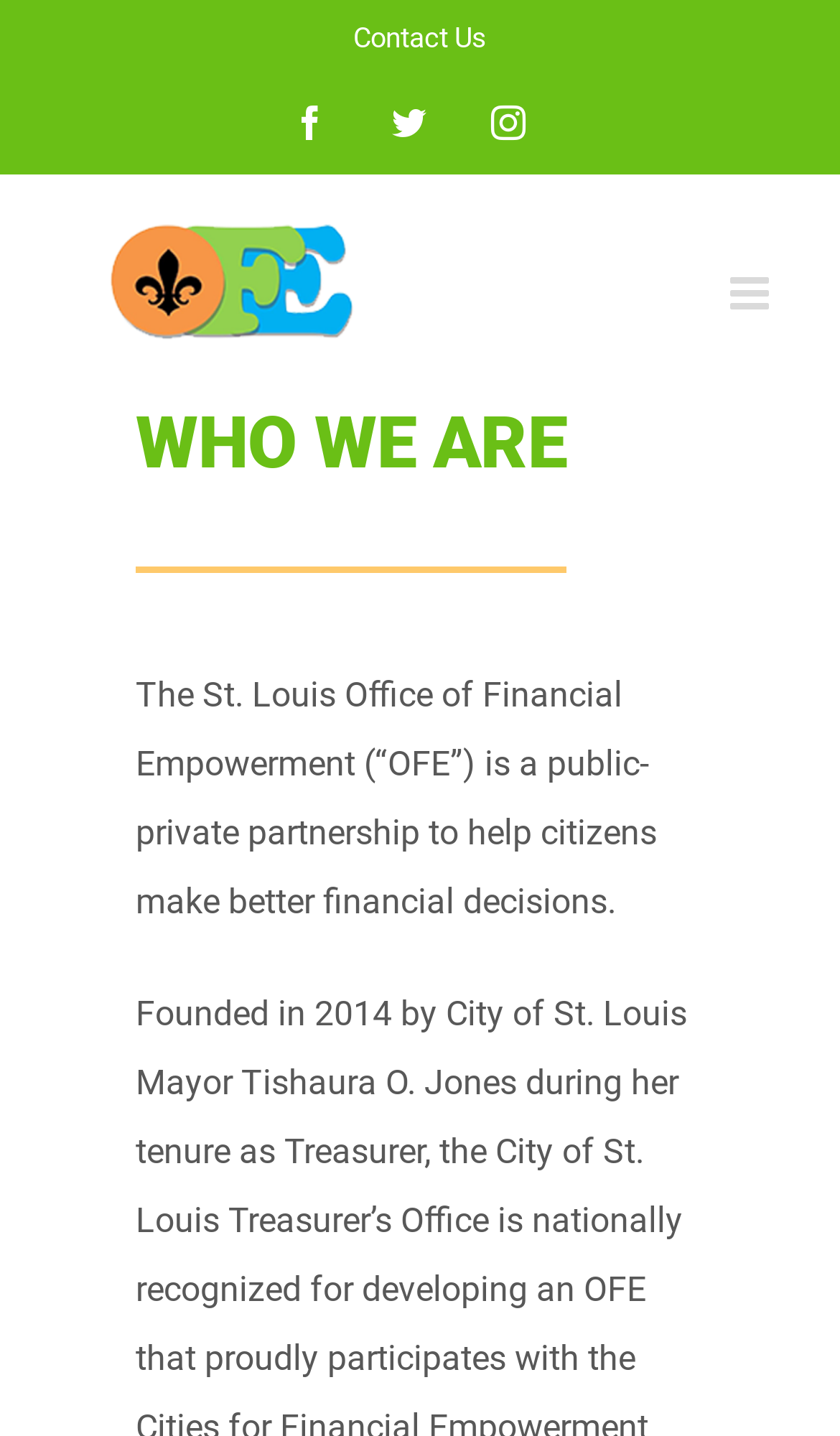Carefully examine the image and provide an in-depth answer to the question: What is the purpose of the Office of Financial Empowerment?

I found a StaticText element with the text 'The St. Louis Office of Financial Empowerment (“OFE”) is a public-private partnership to help citizens make better financial decisions.' which suggests that the purpose of the Office of Financial Empowerment is to help citizens make better financial decisions.